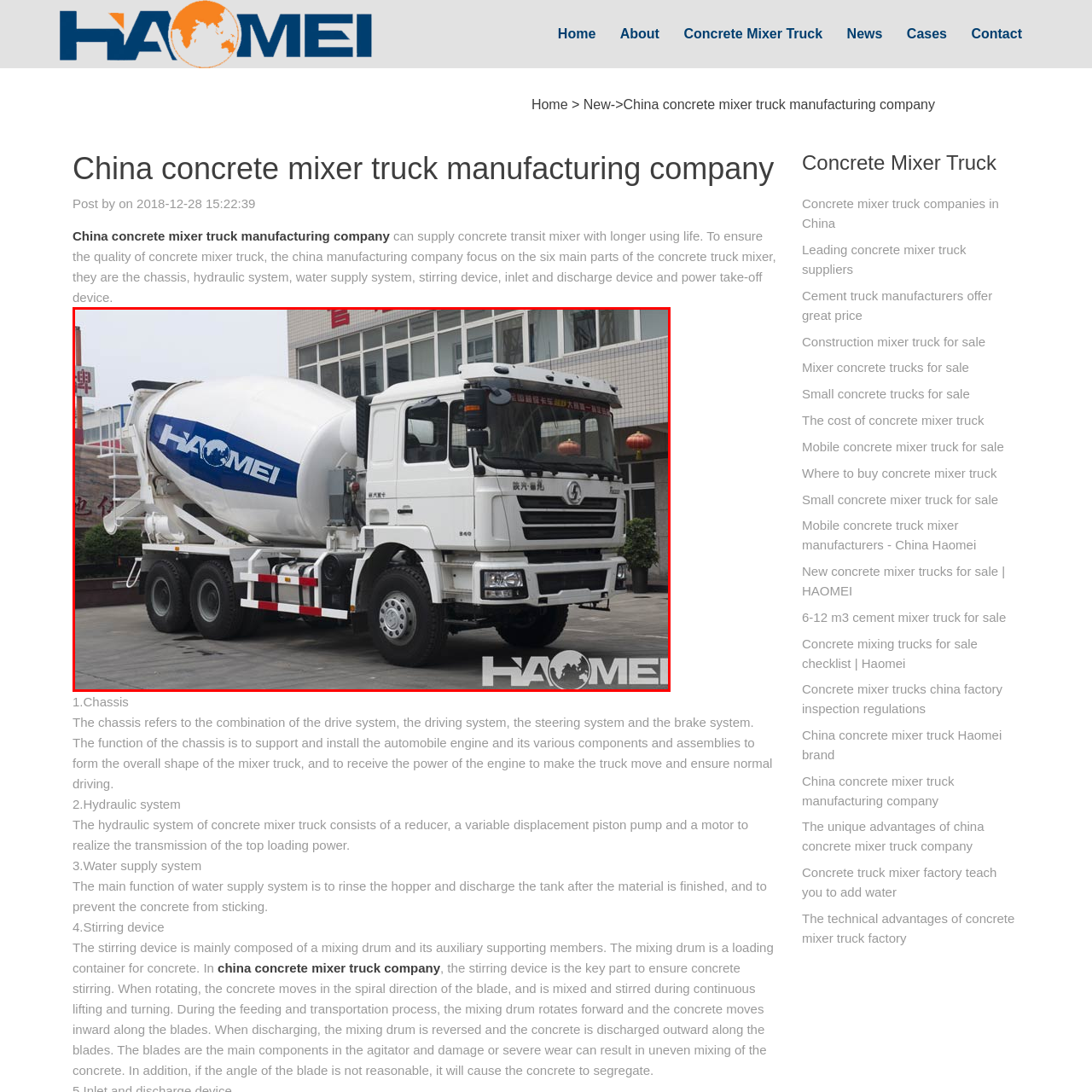Create a thorough and descriptive caption for the photo marked by the red boundary.

This image showcases a concrete mixer truck manufactured by Haomei, a prominent company in the industry. The truck features a sleek, durable design with a prominent white mixing drum adorned with the Haomei logo, which signifies quality and reliability. Positioned on a sturdy chassis, this mixer truck is designed for efficient transport and mixing of concrete, making it an essential vehicle for construction and development projects. The setting appears to be a well-maintained area, possibly near a manufacturing facility, reflecting the professionalism and standards upheld by Haomei. The truck embodies modern engineering and a commitment to providing high-quality concrete solutions.